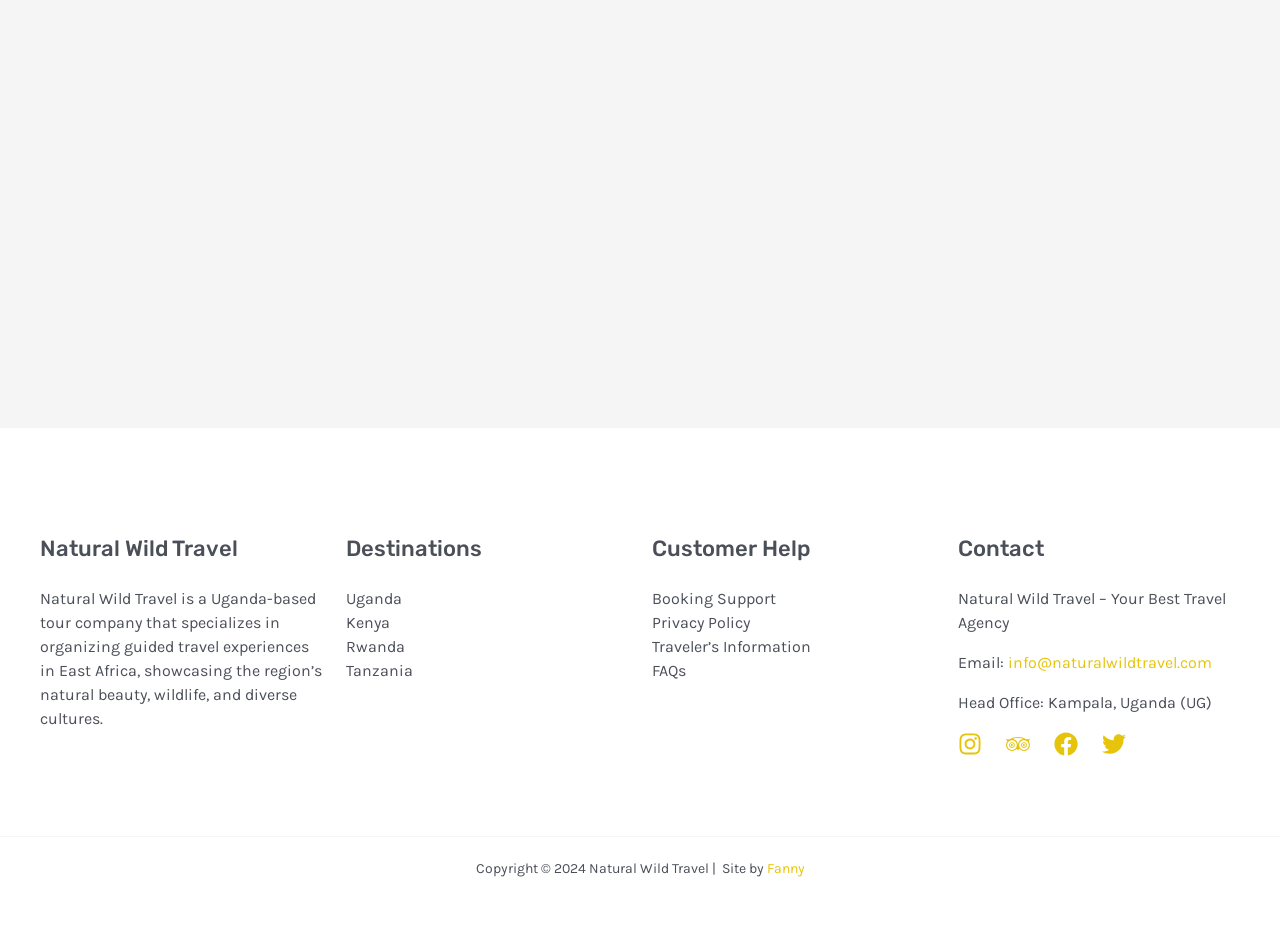Please find the bounding box coordinates of the element's region to be clicked to carry out this instruction: "Learn about booking support".

[0.509, 0.635, 0.606, 0.655]